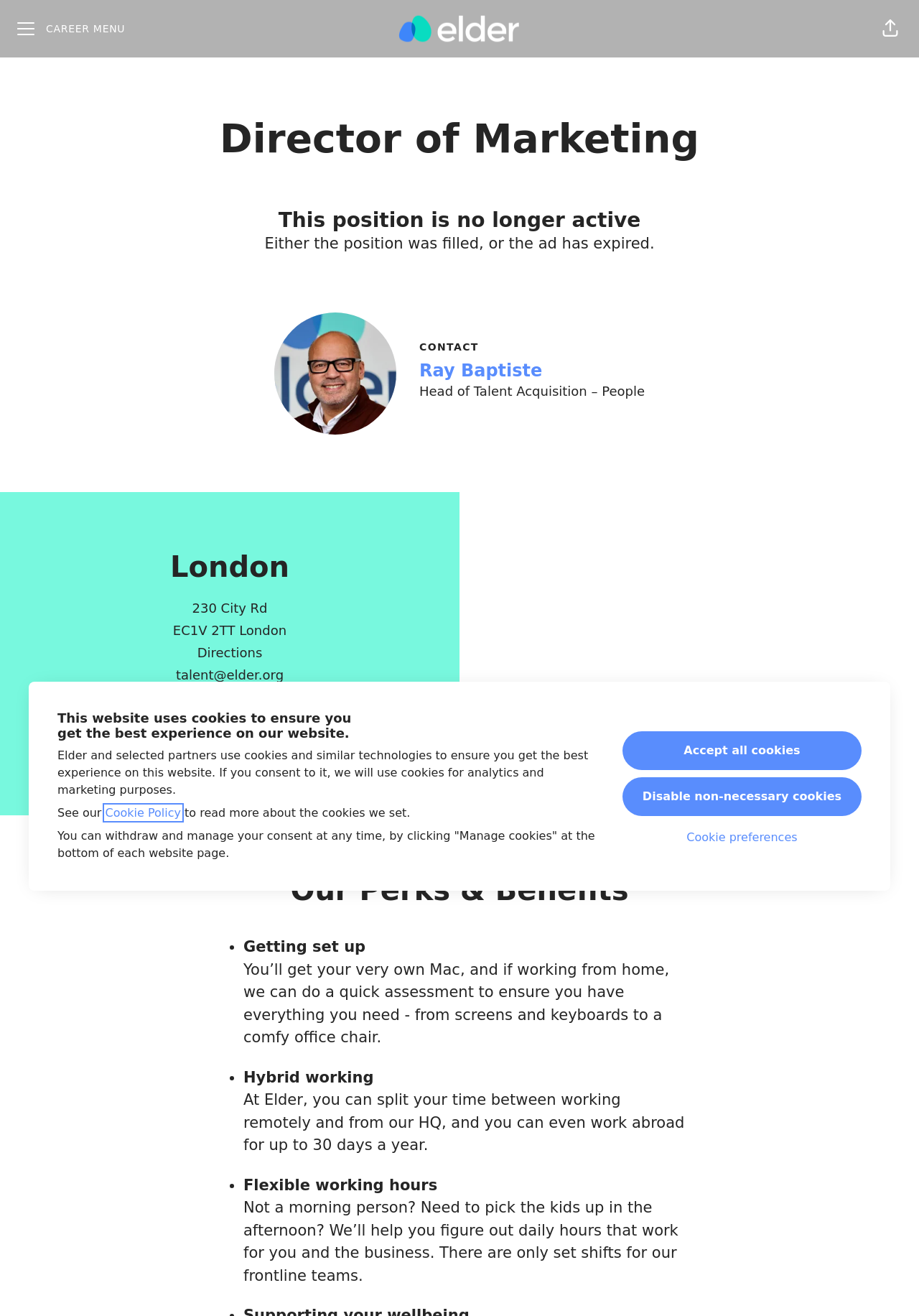Find the bounding box coordinates of the UI element according to this description: "Accept all cookies".

[0.677, 0.556, 0.938, 0.585]